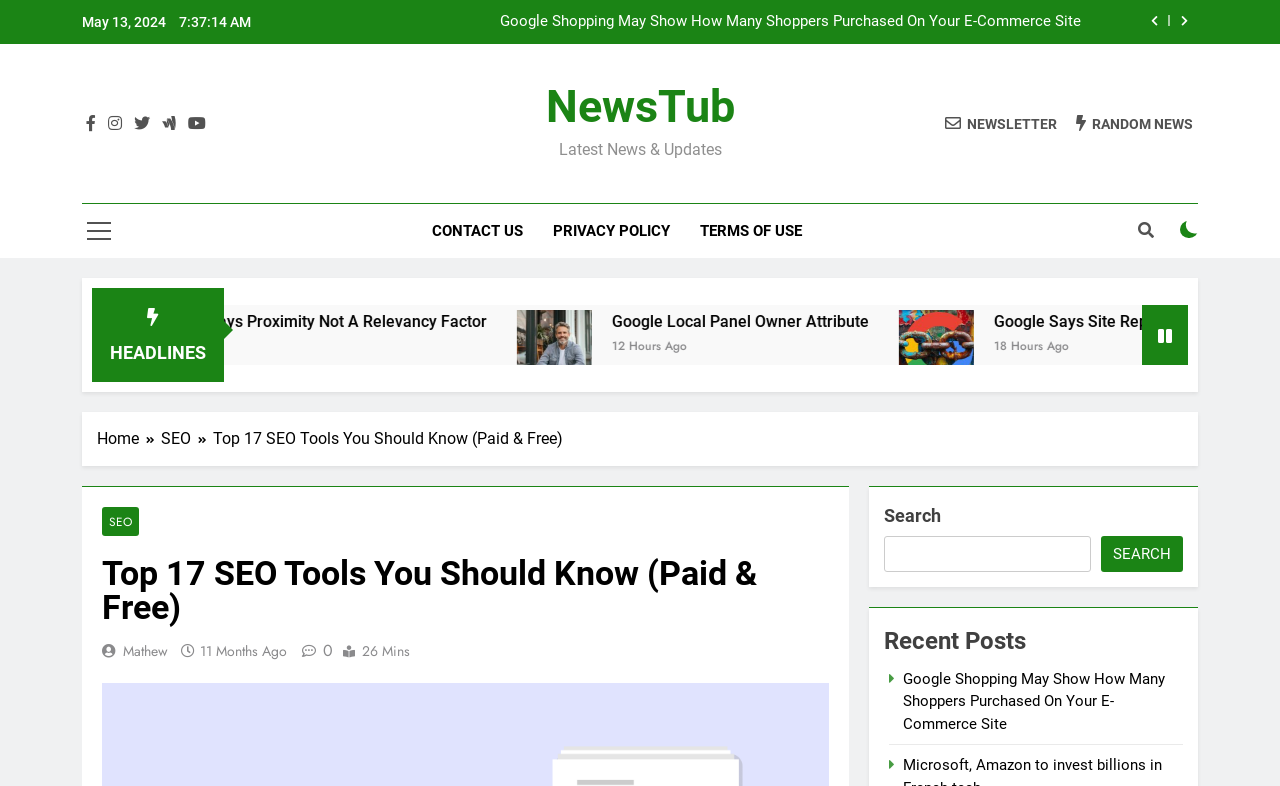Using the provided description: "3 hours ago", find the bounding box coordinates of the corresponding UI element. The output should be four float numbers between 0 and 1, in the format [left, top, right, bottom].

[0.417, 0.426, 0.471, 0.45]